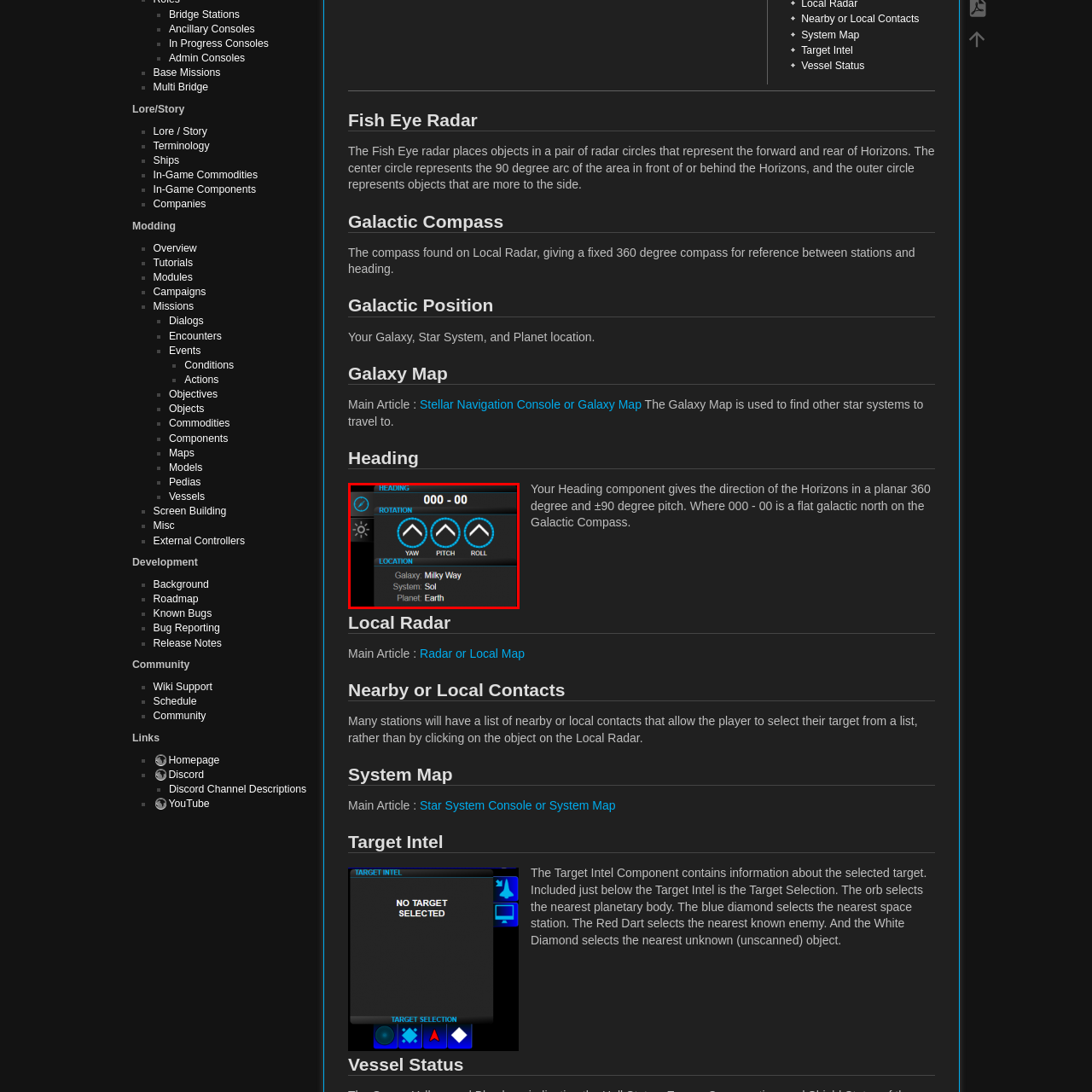Give a detailed narrative of the image enclosed by the red box.

The image displays a detailed interface panel, typically used in a space simulation or navigation context. It features a prominent heading display with the coordinates "000 - 00," indicating a specific navigation heading. Below this, there are three directional controls labeled "Yaw," "Pitch," and "Roll," each represented with arrow icons, allowing users to adjust the orientation of a spacecraft or similar vehicle effectively. 

The panel also includes critical location information, specifying that the current setting is within the "Milky Way" galaxy, more precisely in the "Sol" system, with Earth identified as the particular planet of interest. This interface likely serves as a user-friendly tool for managing spacecraft navigation in a virtual or operational environment, highlighting essential spatial orientation and positioning data for the user.